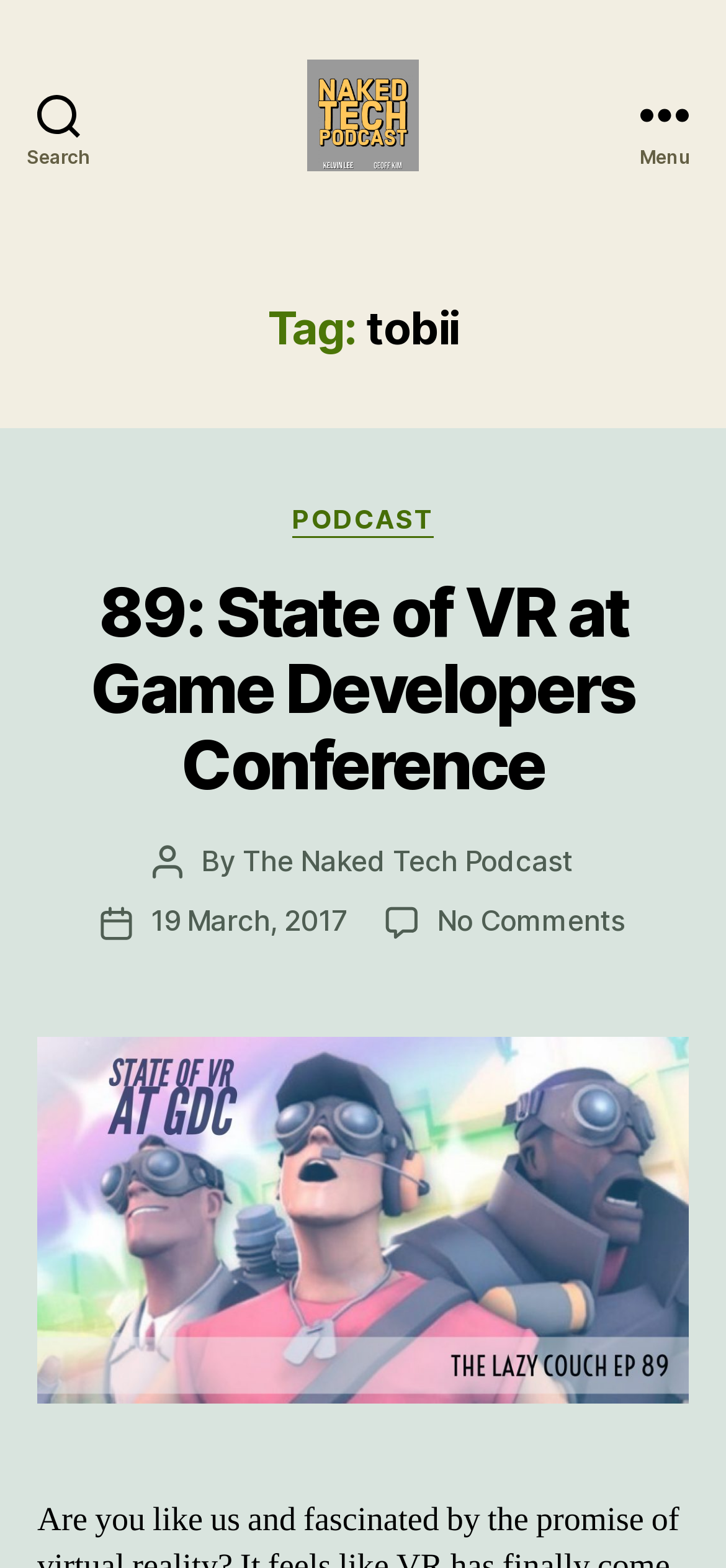Identify and provide the bounding box for the element described by: "19 March, 2017".

[0.208, 0.576, 0.479, 0.599]